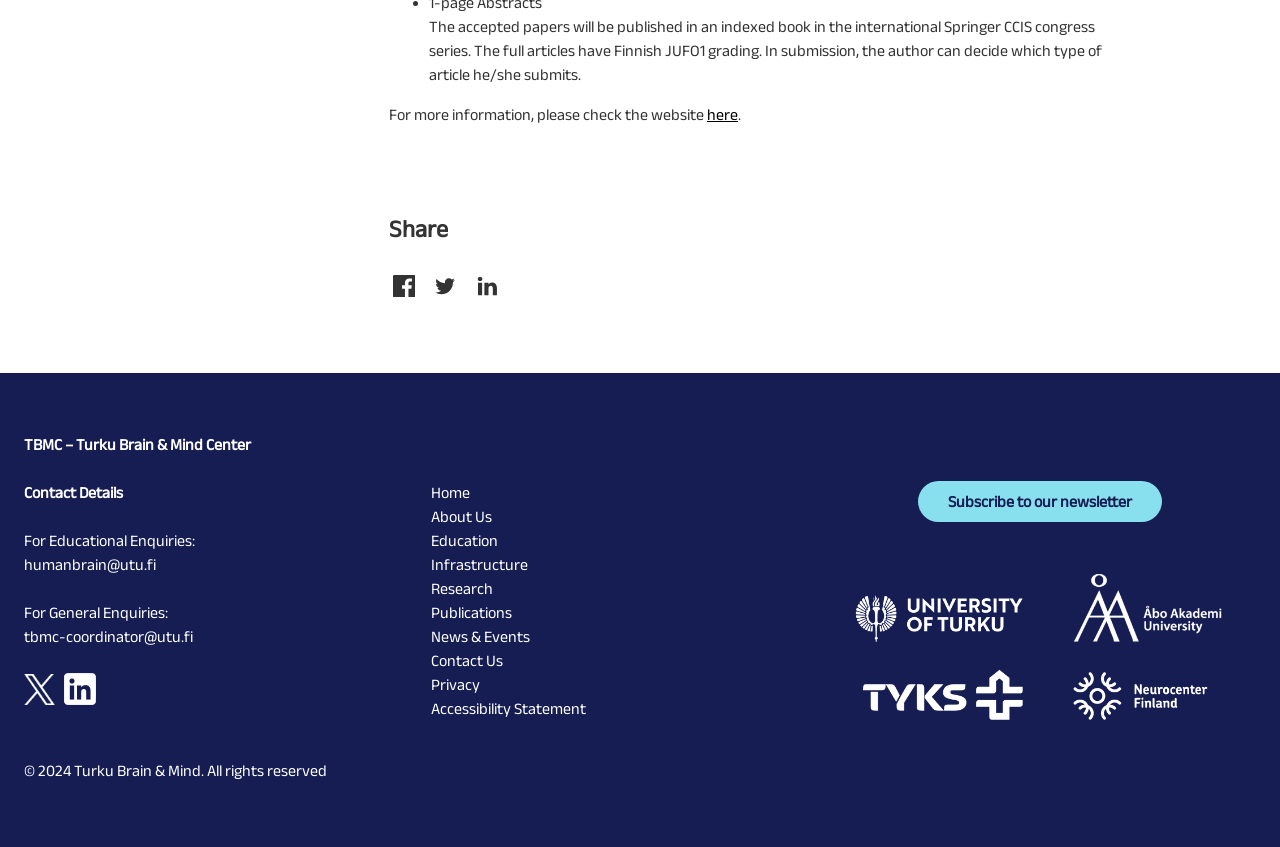What is the name of the center?
Please use the image to provide a one-word or short phrase answer.

Turku Brain & Mind Center